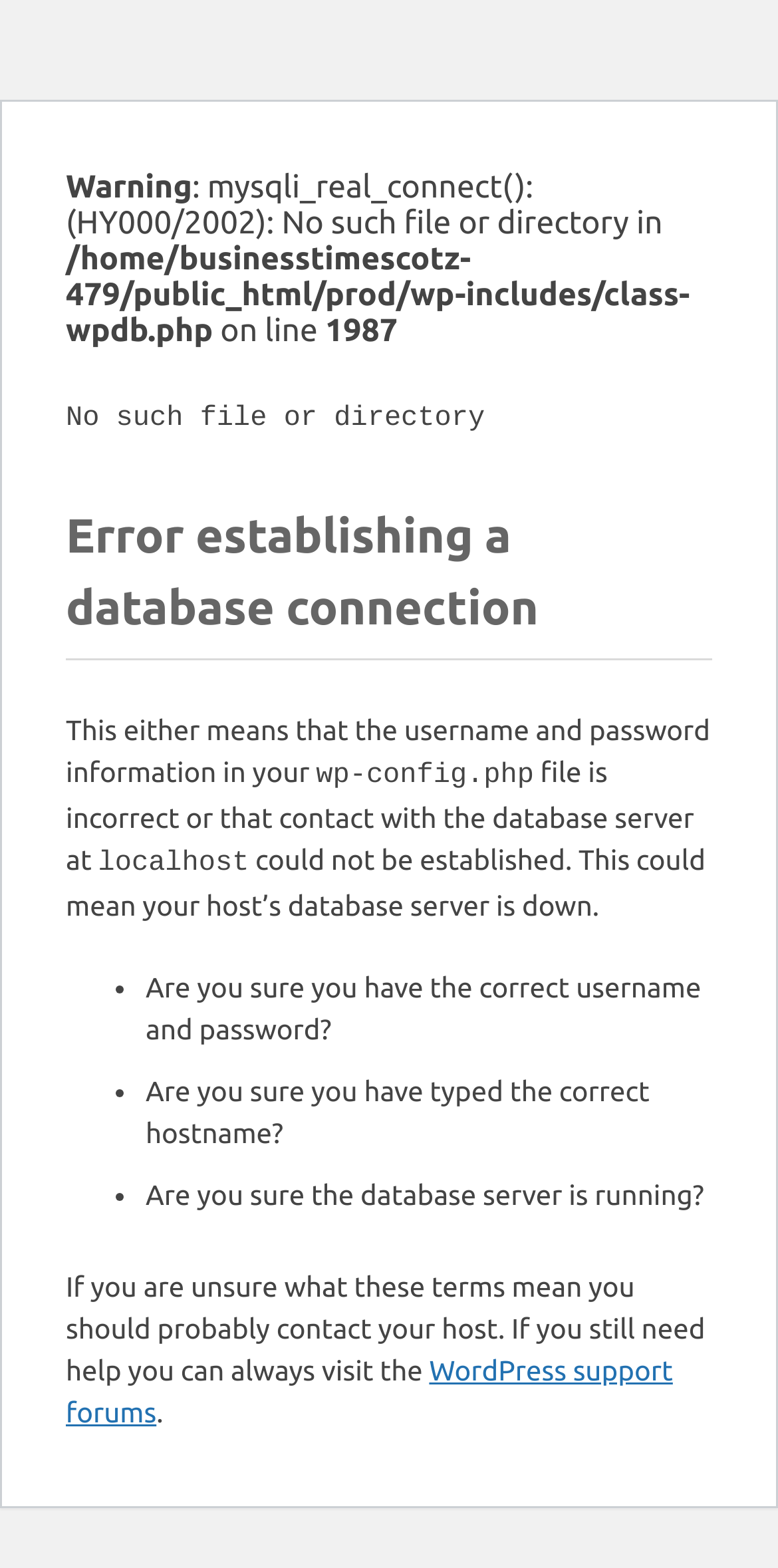Provide a thorough and detailed response to the question by examining the image: 
Where can I get further help?

The webpage provides a link to the WordPress support forums, where you can get further help and support if you are still experiencing issues.